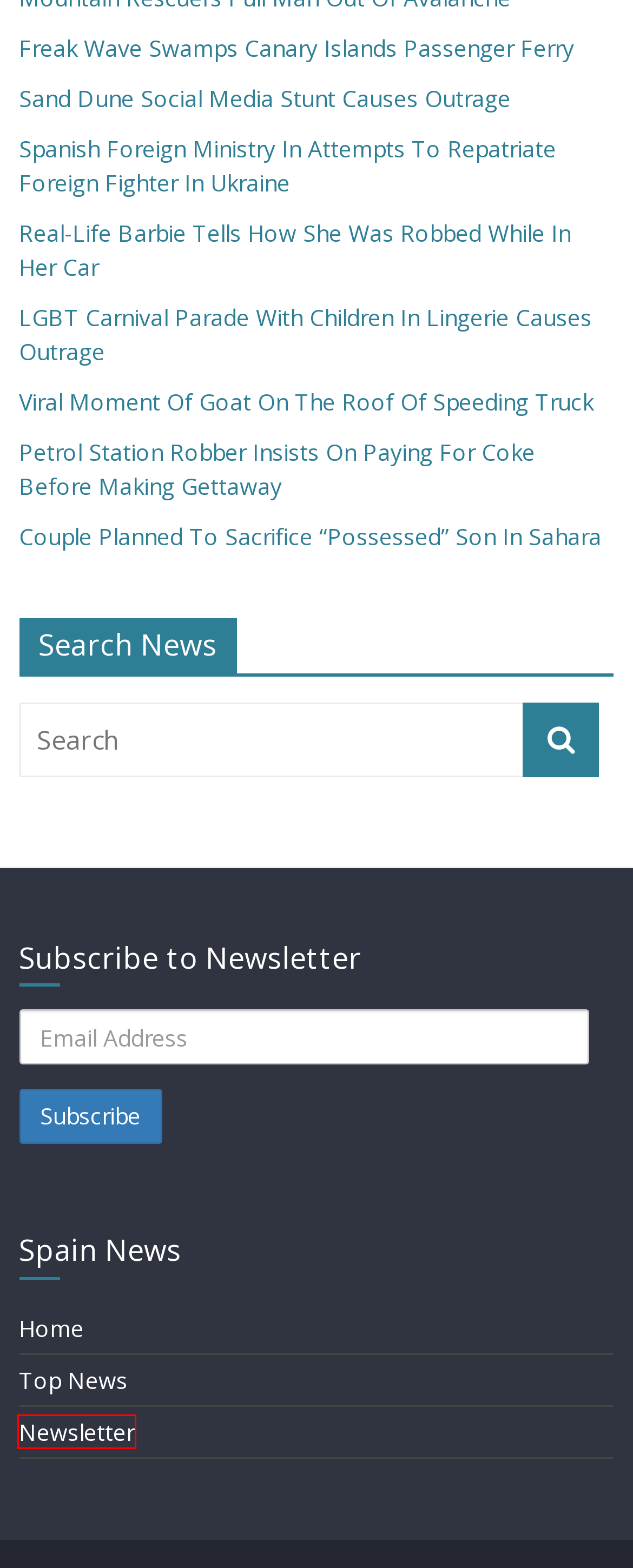You have a screenshot of a webpage with a red rectangle bounding box around an element. Identify the best matching webpage description for the new page that appears after clicking the element in the bounding box. The descriptions are:
A. %
B. Top News Archives - Madrid Metropolitan
C. Newsletter - Madrid Metropolitan
D. Viral Moment Of Goat On The Roof Of Speeding Truck - Madrid Metropolitan
E. Couple Planned To Sacrifice "Possessed" Son In Sahara - Madrid Metropolitan
F. LGBT Carnival Parade With Children In Lingerie Causes Outrage - Madrid Metropolitan
G. Real-Life Barbie Tells How She Was Robbed While In Her Car - Madrid Metropolitan
H. Madrid Metropolitan Canary Islands

C